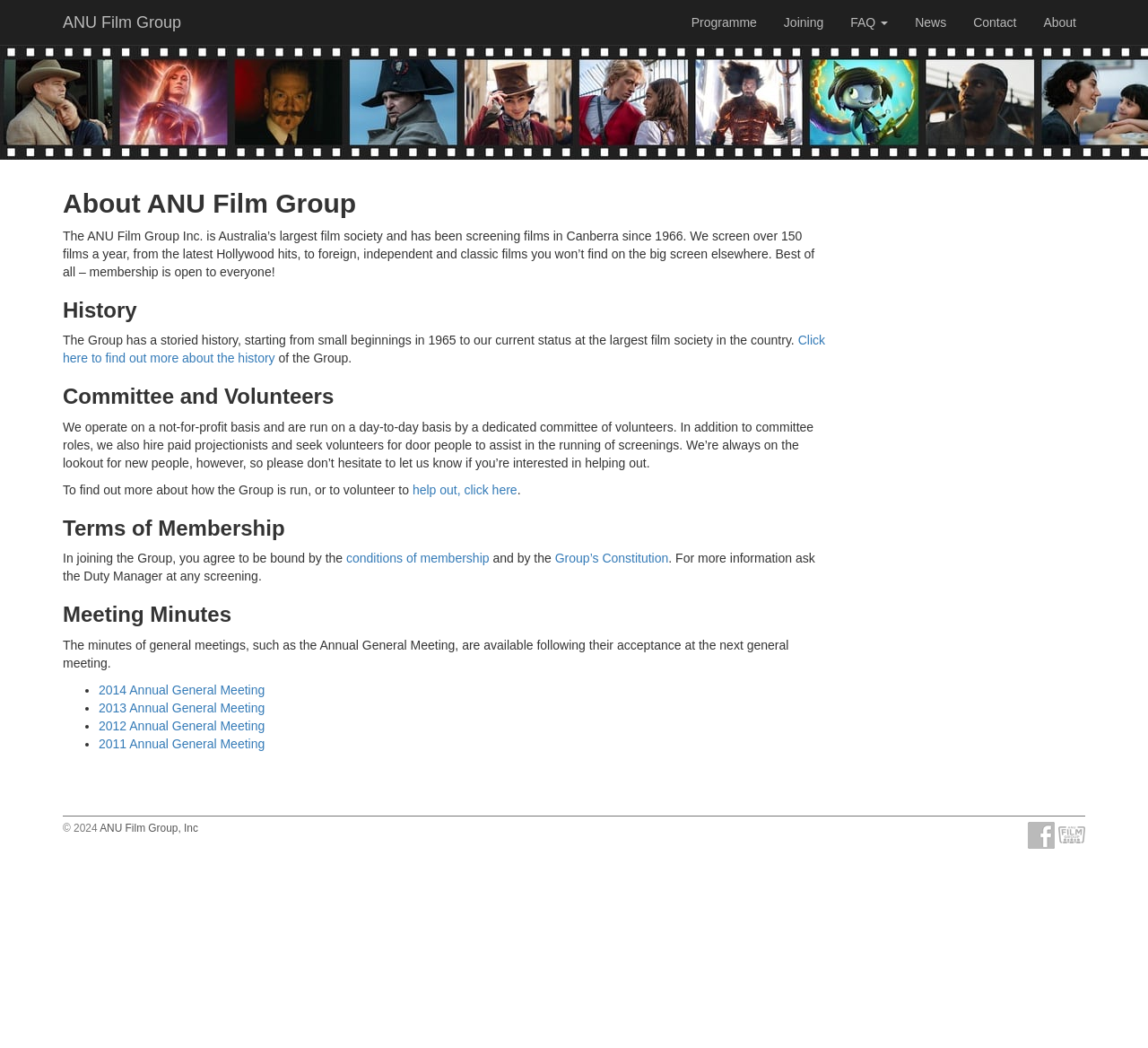Given the description 2014 Annual General Meeting, predict the bounding box coordinates of the UI element. Ensure the coordinates are in the format (top-left x, top-left y, bottom-right x, bottom-right y) and all values are between 0 and 1.

[0.086, 0.651, 0.231, 0.665]